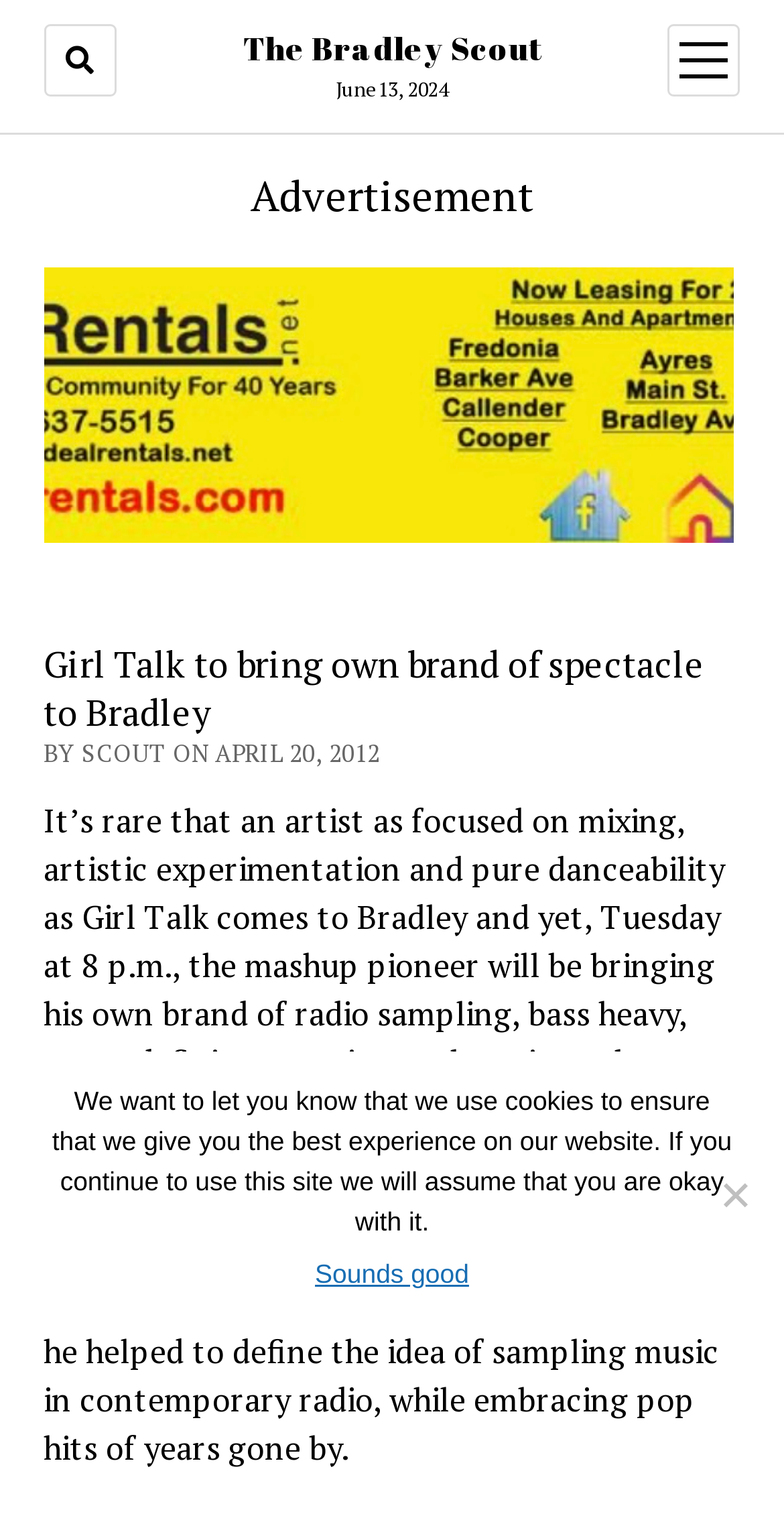Provide a thorough description of the webpage's content and layout.

The webpage appears to be an article from The Bradley Scout, with the title "Girl Talk to bring own brand of spectacle to Bradley". At the top left, there is a button with a font awesome icon, and next to it, a link to The Bradley Scout. Below these elements, there is a static text displaying the date "June 13, 2024". On the top right, there is another button labeled "open menu" with an image inside.

The main content of the webpage is divided into two sections. The top section is an advertisement, marked with a heading, and contains a link to an image "IMG_2153.jpg". Below the advertisement, there is a heading that repeats the title of the article, followed by a static text with the author and date information. The main article text is divided into three paragraphs, describing Girl Talk's music style and his upcoming event at Bradley.

At the bottom of the webpage, there is a dialog box with a cookie notice, which is not currently in focus. The dialog box contains a static text explaining the use of cookies on the website, a link to accept the terms, and a button labeled "No" to decline.